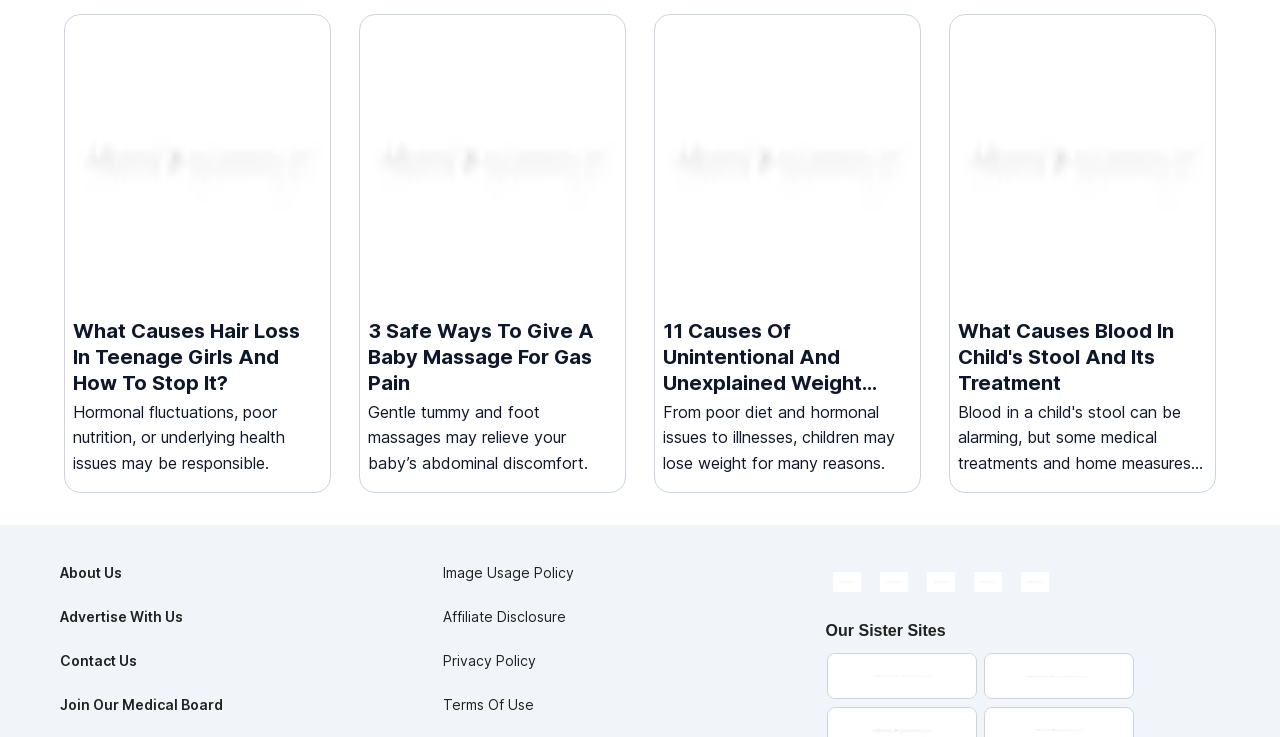From the webpage screenshot, predict the bounding box coordinates (top-left x, top-left y, bottom-right x, bottom-right y) for the UI element described here: Click here for additional information

[0.689, 0.948, 0.836, 0.967]